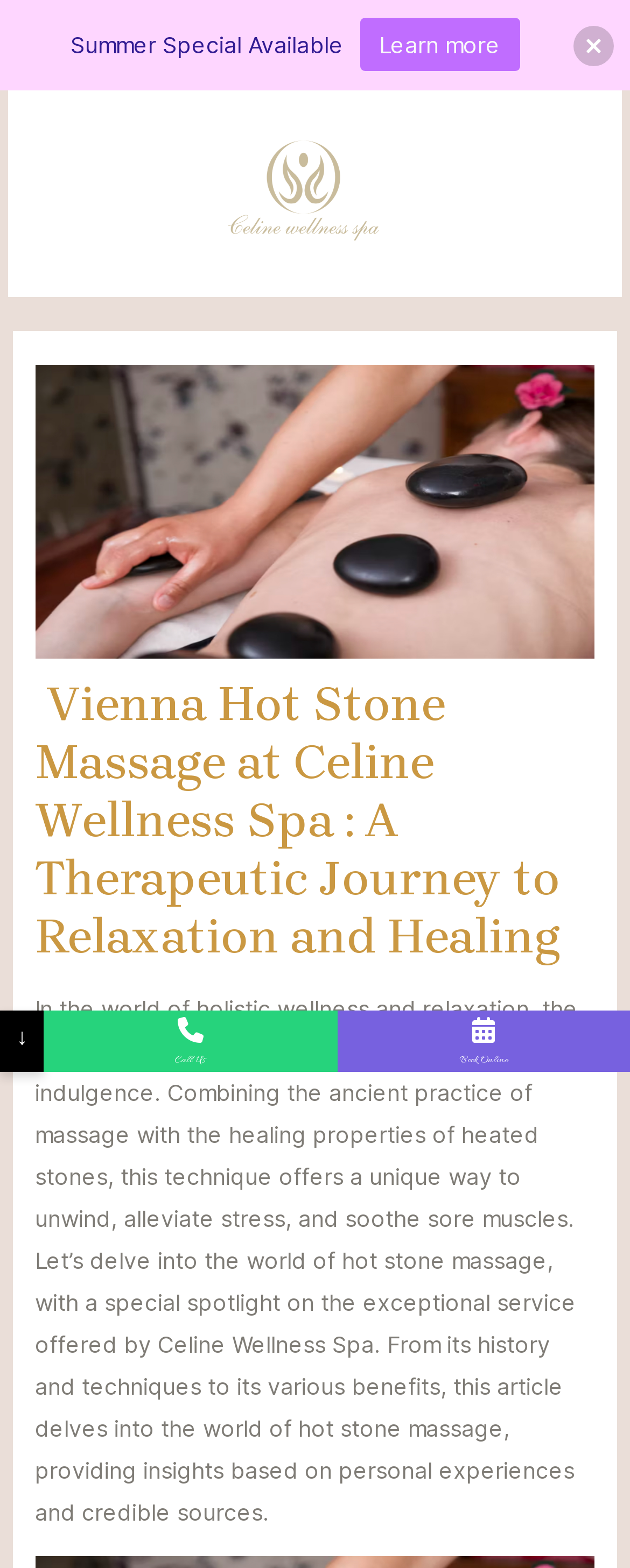What is the purpose of the arrow symbol?
Based on the screenshot, provide a one-word or short-phrase response.

Scroll down